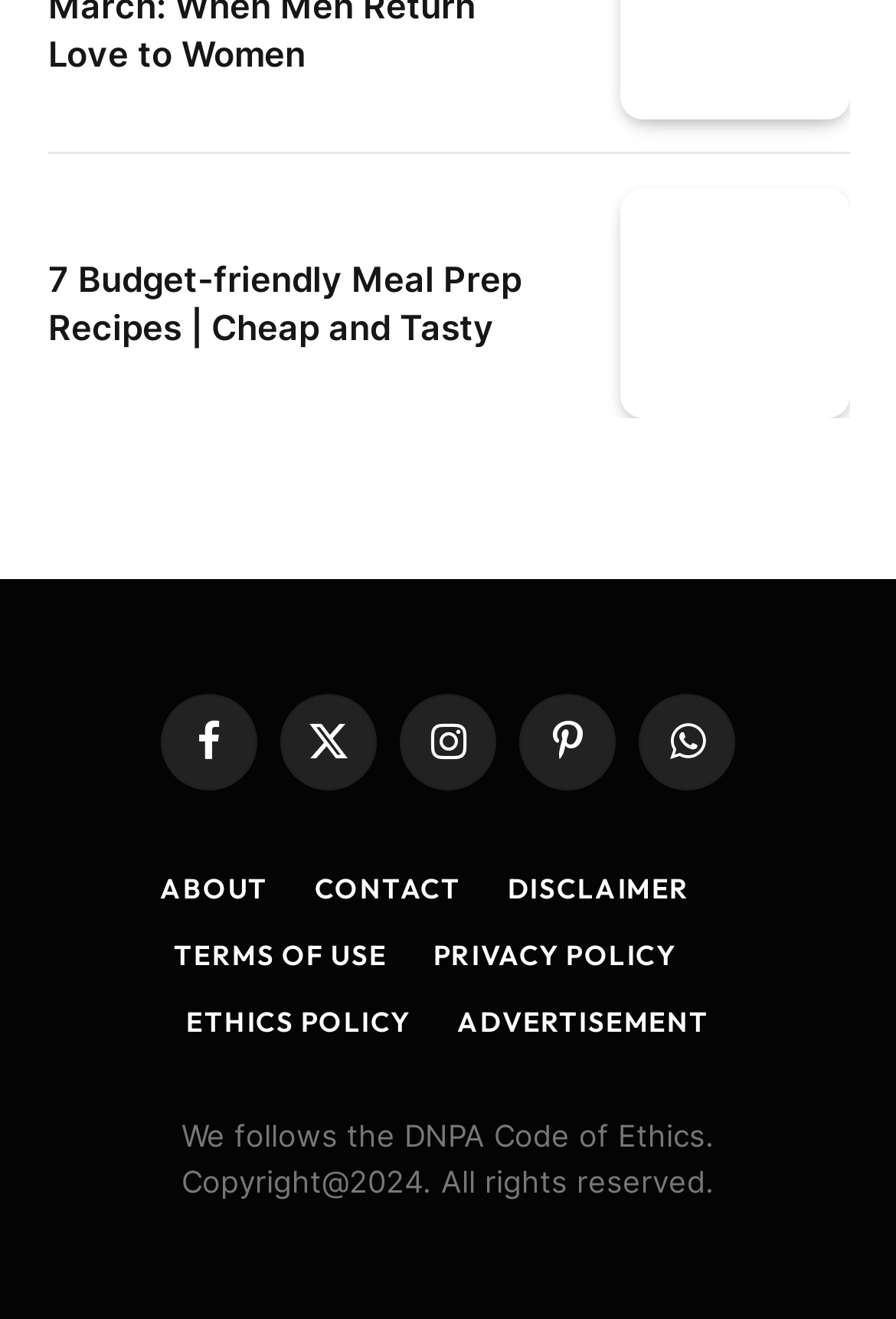Provide the bounding box coordinates in the format (top-left x, top-left y, bottom-right x, bottom-right y). All values are floating point numbers between 0 and 1. Determine the bounding box coordinate of the UI element described as: Disclaimer

[0.566, 0.661, 0.77, 0.687]